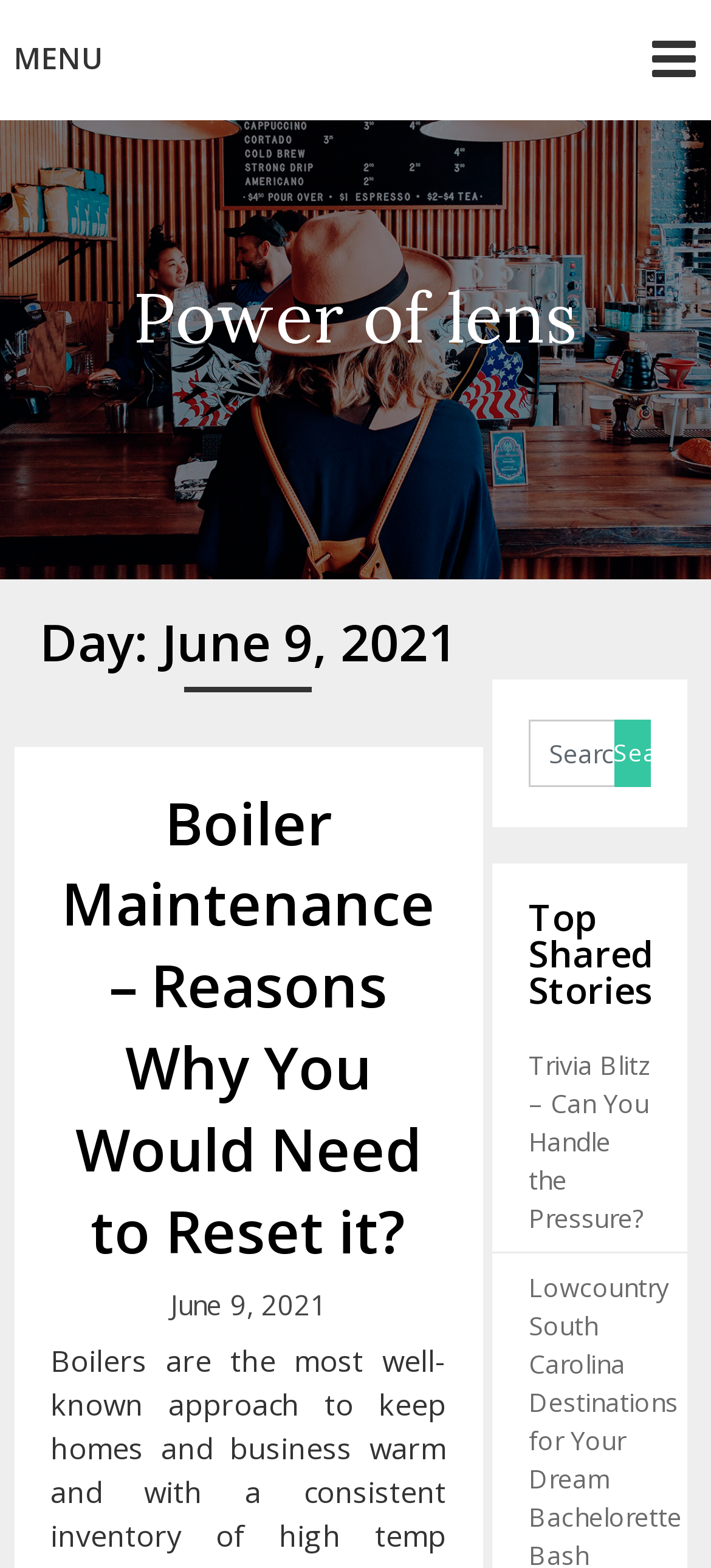What is the purpose of the button next to the textbox? Analyze the screenshot and reply with just one word or a short phrase.

Search